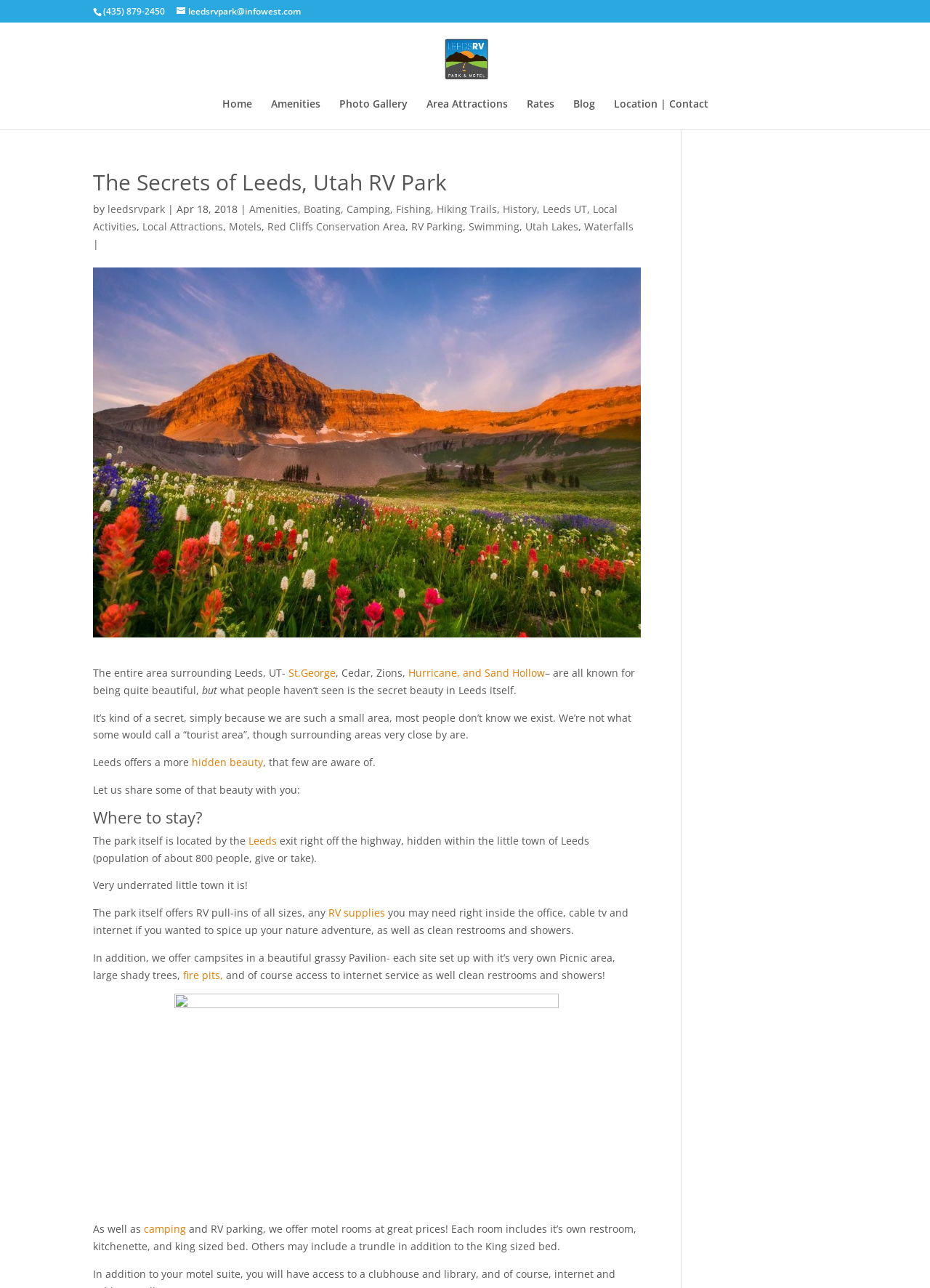Provide a short answer to the following question with just one word or phrase: What amenities are provided at the RV Park?

Cable TV, Internet, Clean Restrooms, and Showers